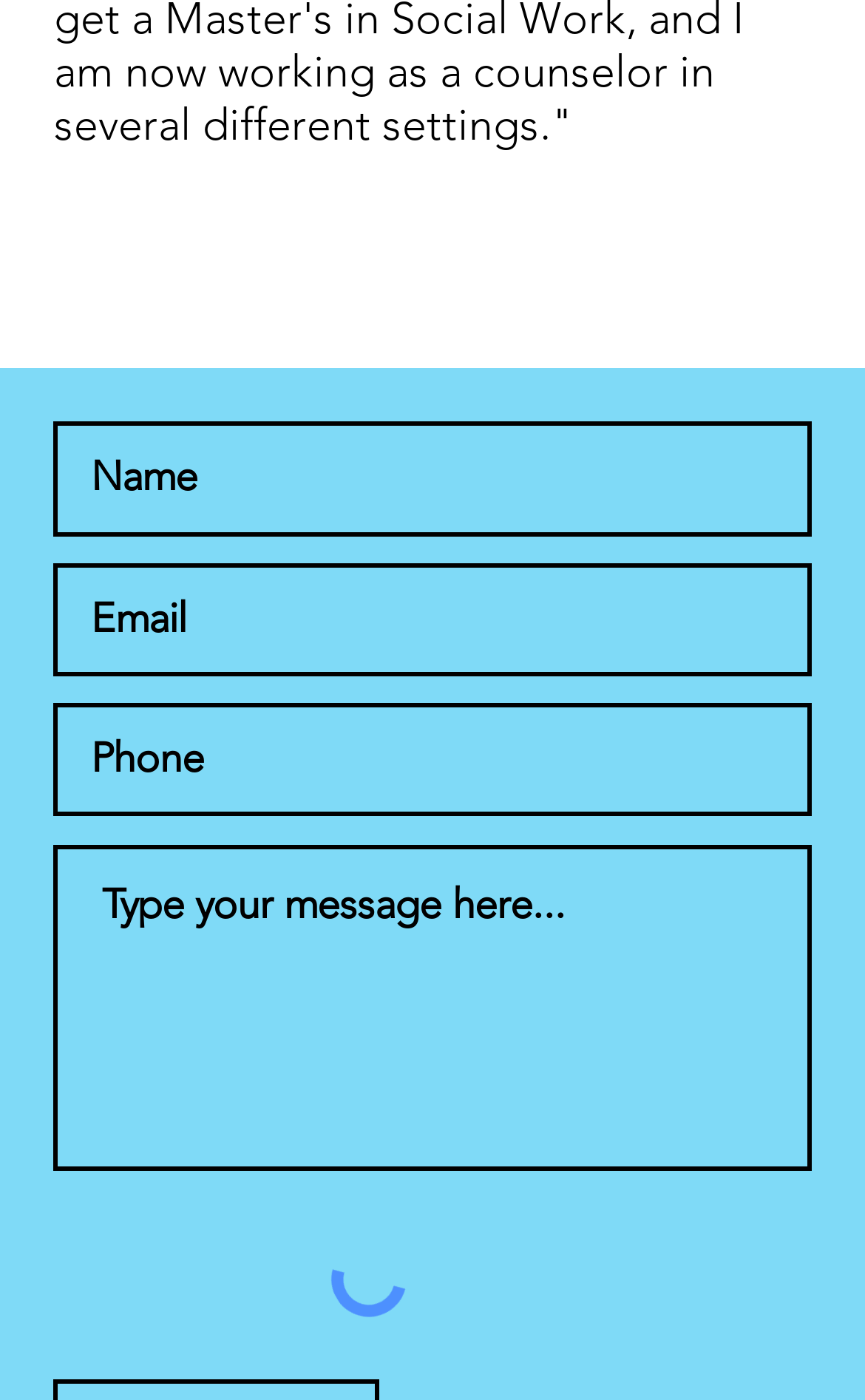Bounding box coordinates are specified in the format (top-left x, top-left y, bottom-right x, bottom-right y). All values are floating point numbers bounded between 0 and 1. Please provide the bounding box coordinate of the region this sentence describes: aria-label="Name" name="name" placeholder="Name"

[0.051, 0.059, 0.769, 0.125]